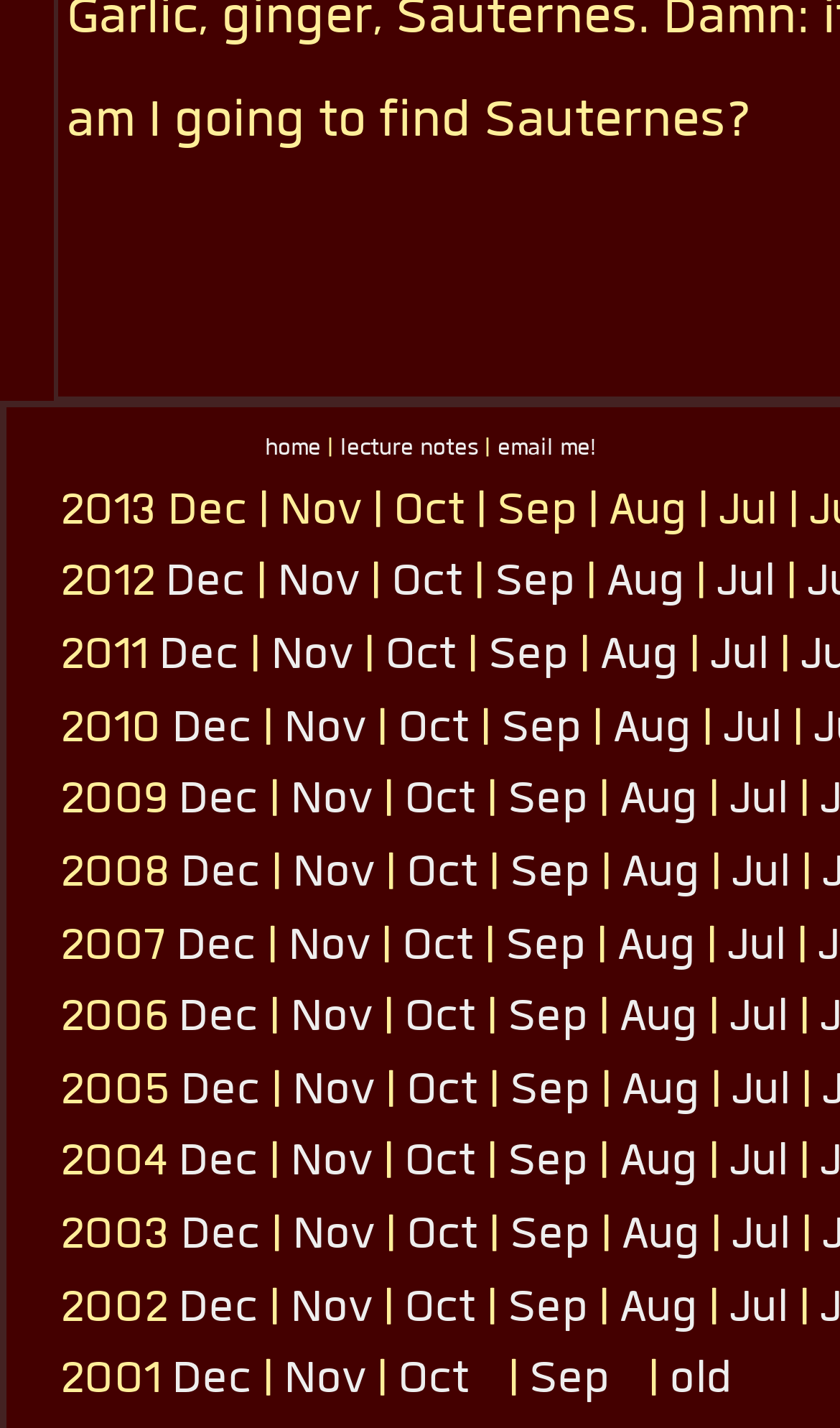Identify the bounding box coordinates of the clickable region necessary to fulfill the following instruction: "go to July 2012". The bounding box coordinates should be four float numbers between 0 and 1, i.e., [left, top, right, bottom].

[0.854, 0.387, 0.923, 0.429]